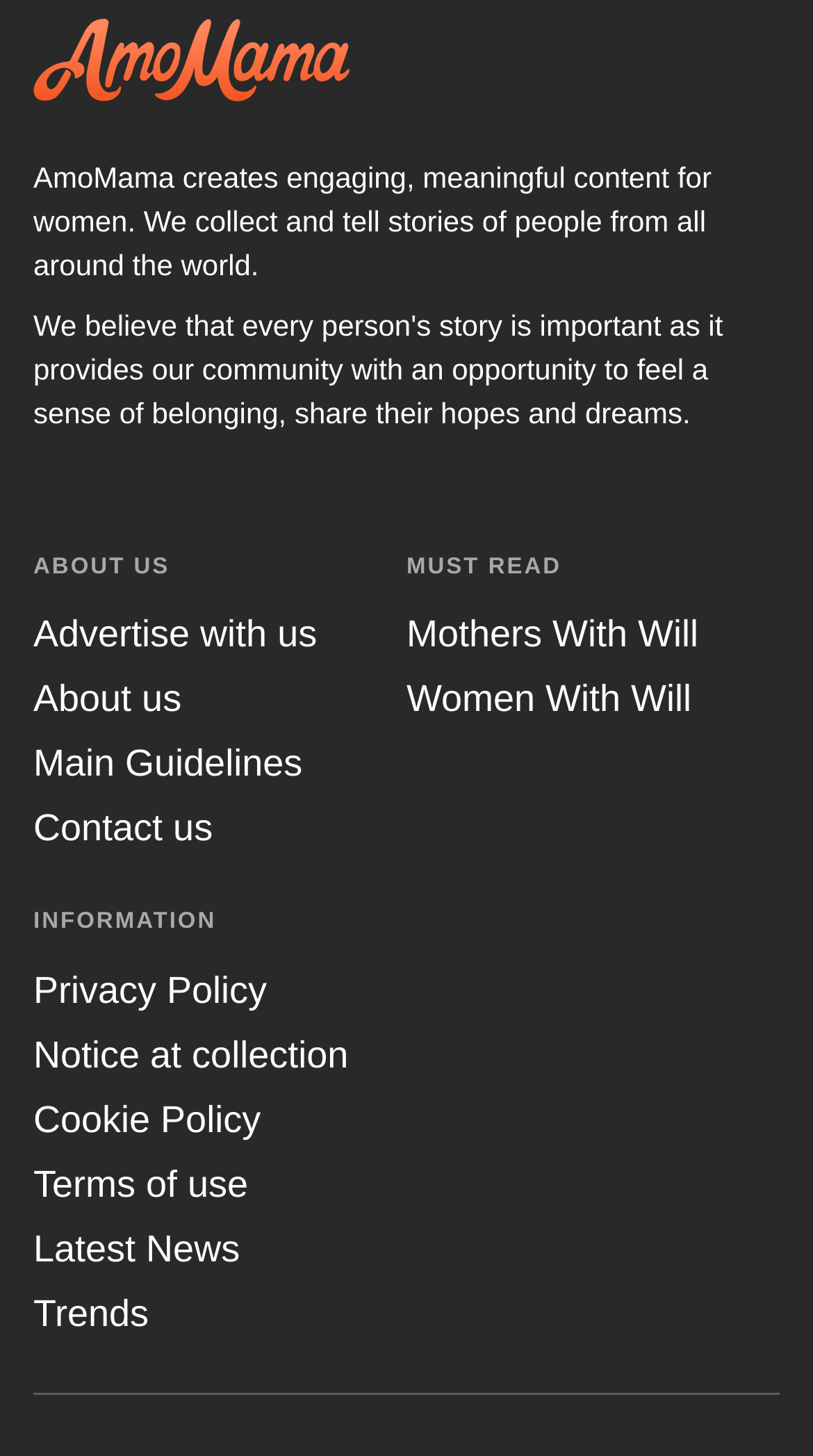Please answer the following question using a single word or phrase: 
How many links are there in the INFORMATION section?

5